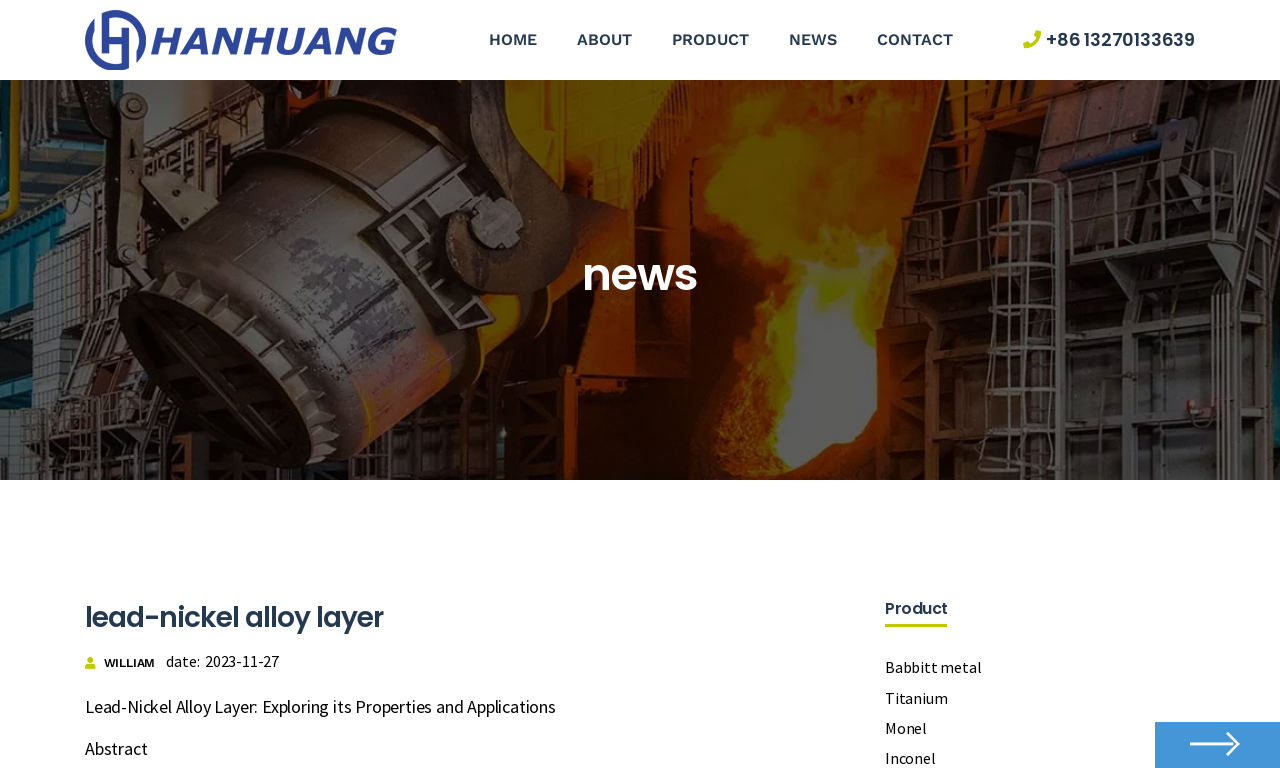Identify the bounding box coordinates of the area that should be clicked in order to complete the given instruction: "view Babbitt metal". The bounding box coordinates should be four float numbers between 0 and 1, i.e., [left, top, right, bottom].

[0.691, 0.856, 0.767, 0.882]